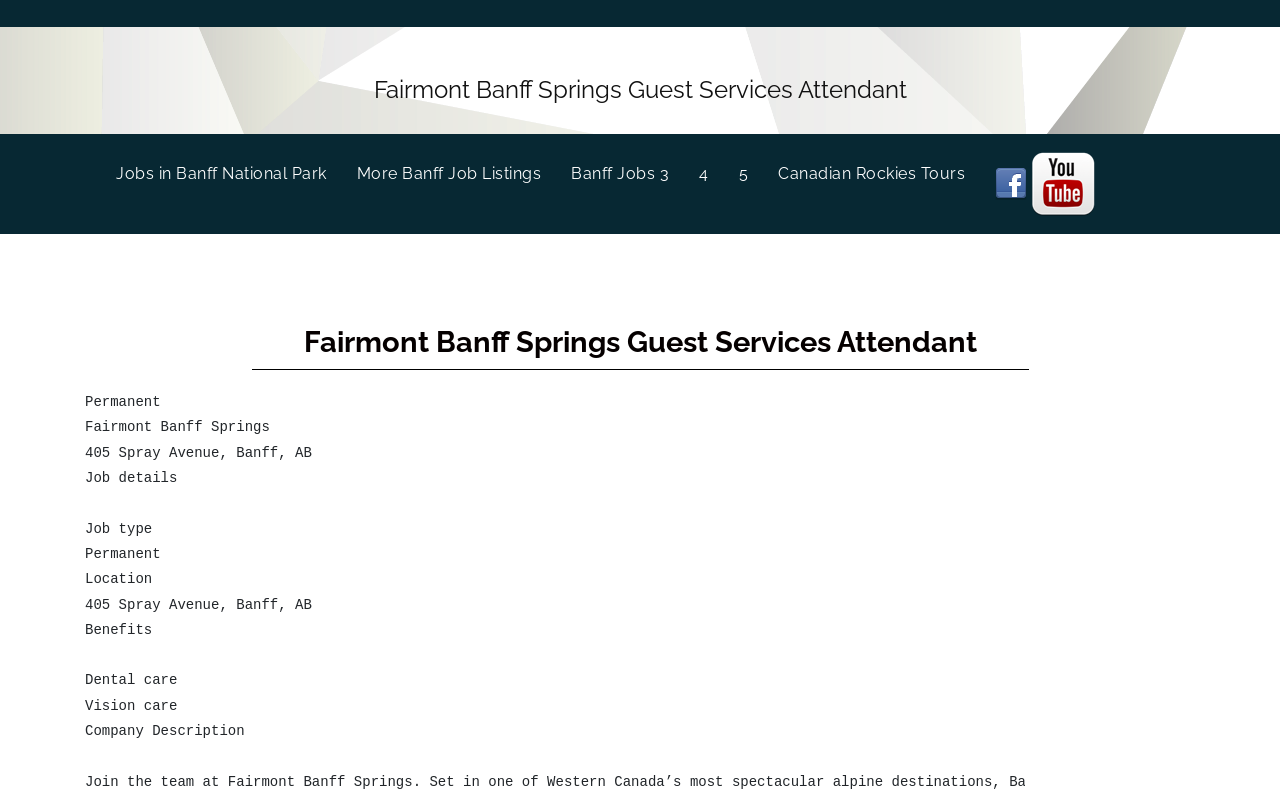Give a detailed account of the webpage.

The webpage appears to be a job listing page, specifically for jobs in Banff National Park, Alberta, Canada. At the top of the page, there is a prominent heading and link that reads "Fairmont Banff Springs Guest Services Attendant", which suggests that this is a job title or a specific job listing.

Below this heading, there are several links arranged horizontally, including "Jobs in Banff National Park (current)", "More Banff Job Listings", "Banff Jobs 3", and numbered links "4" and "5". These links are likely related to job listings or categories in Banff National Park.

To the right of these links, there are two more links: "Canadian Rockies Tours" and "Tour Canadian Rockies on Facebook", accompanied by a small Facebook icon image. Below these links, there is another link, "Wildlife on Video", accompanied by a small image.

Further down the page, there is a second instance of the "Fairmont Banff Springs Guest Services Attendant" heading, which may be a job description or details about the job listing.